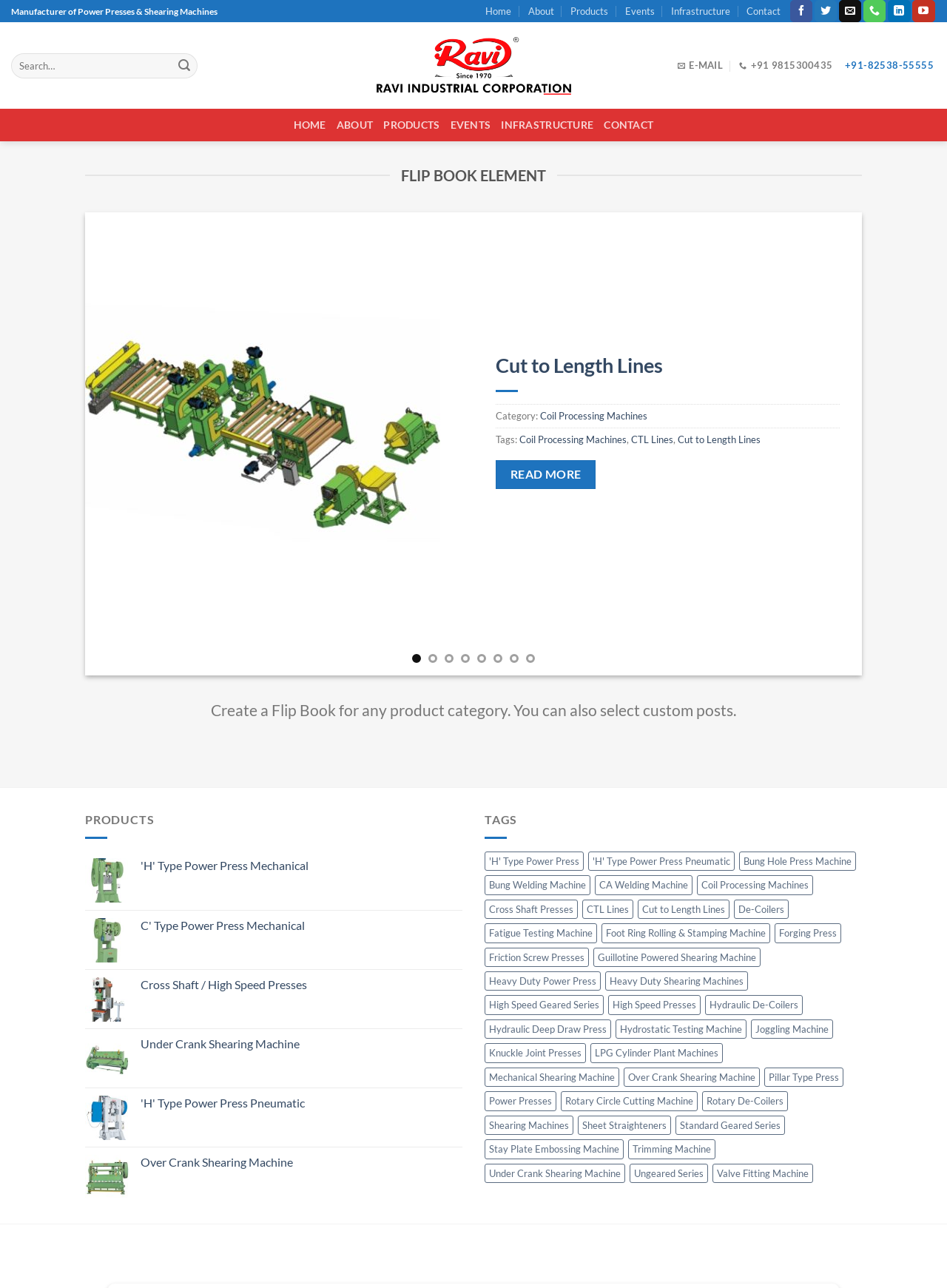What is the category of the product 'CTL Cut to Length Lines'?
Please provide a single word or phrase as your answer based on the screenshot.

Coil Processing Machines